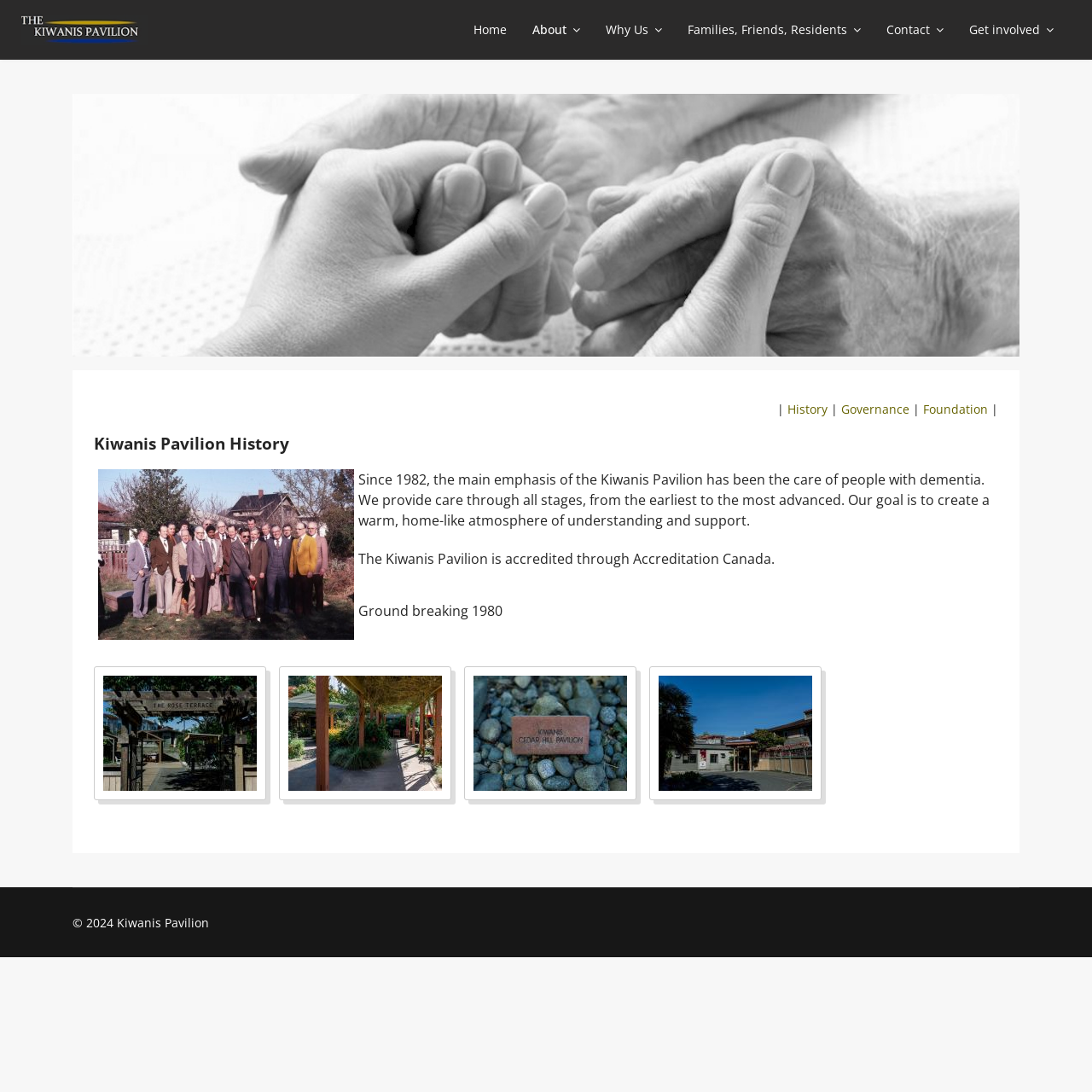Pinpoint the bounding box coordinates of the clickable element needed to complete the instruction: "Check the copyright information". The coordinates should be provided as four float numbers between 0 and 1: [left, top, right, bottom].

[0.066, 0.837, 0.191, 0.852]